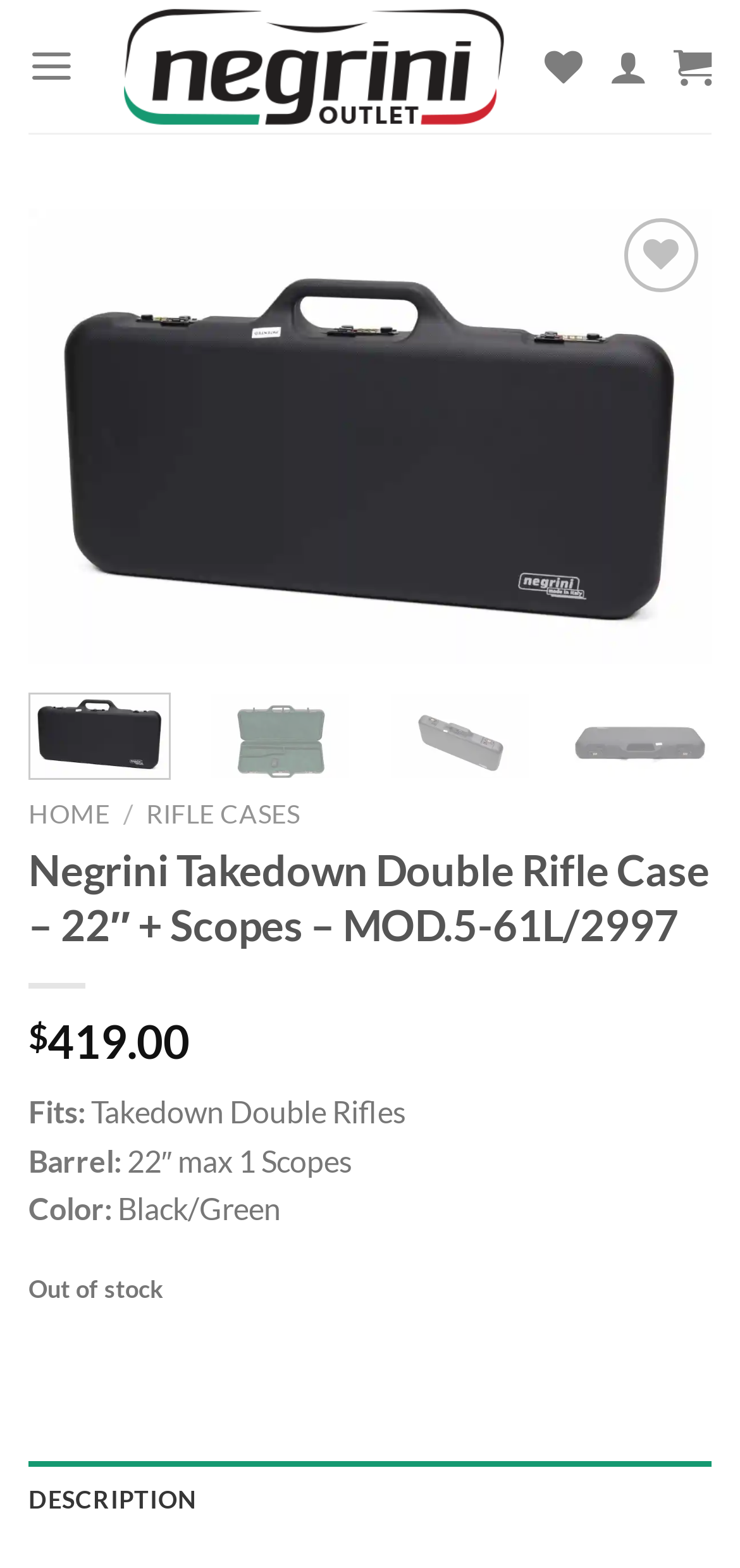What is the price of the Negrini Takedown Double Rifle Case?
Answer the question based on the image using a single word or a brief phrase.

$419.00